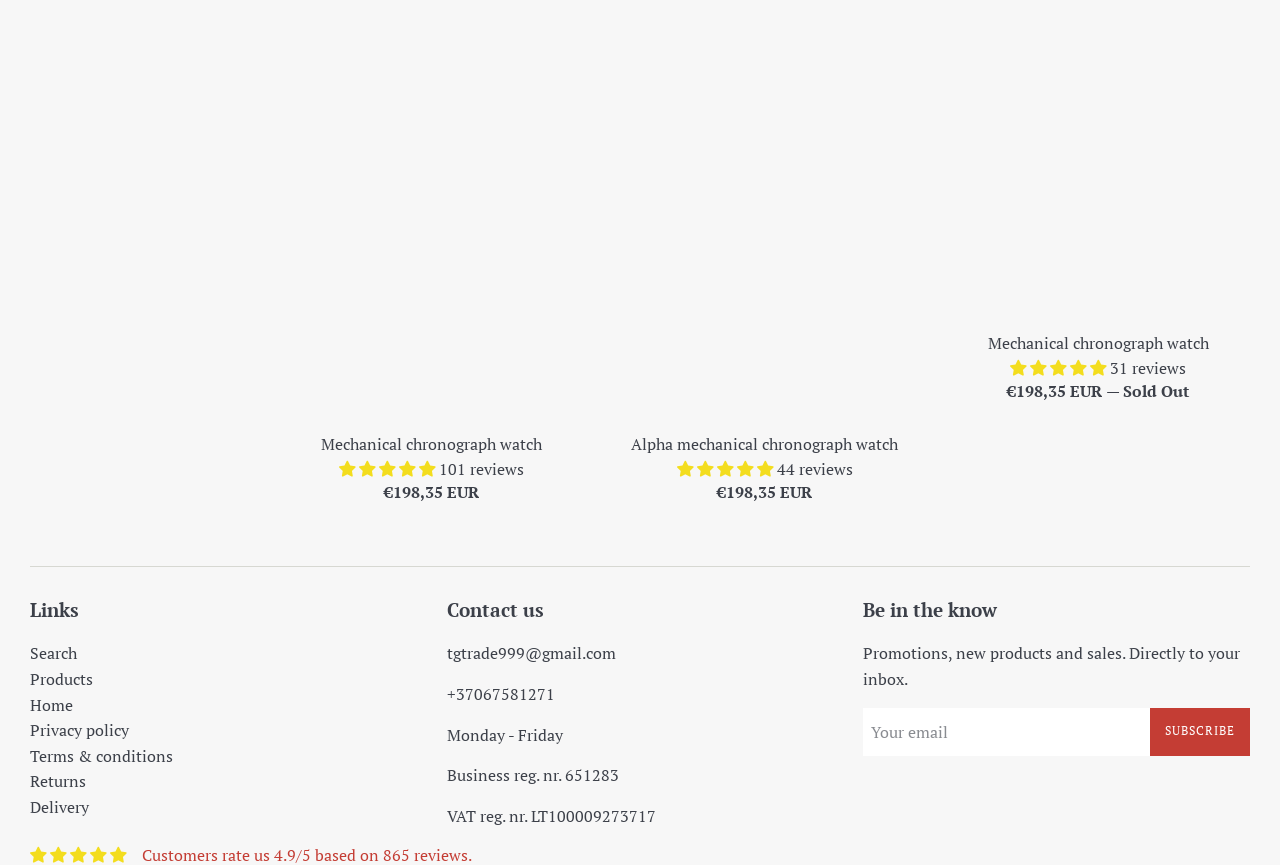Using a single word or phrase, answer the following question: 
What is the purpose of the textbox at the bottom?

Subscribe to promotions